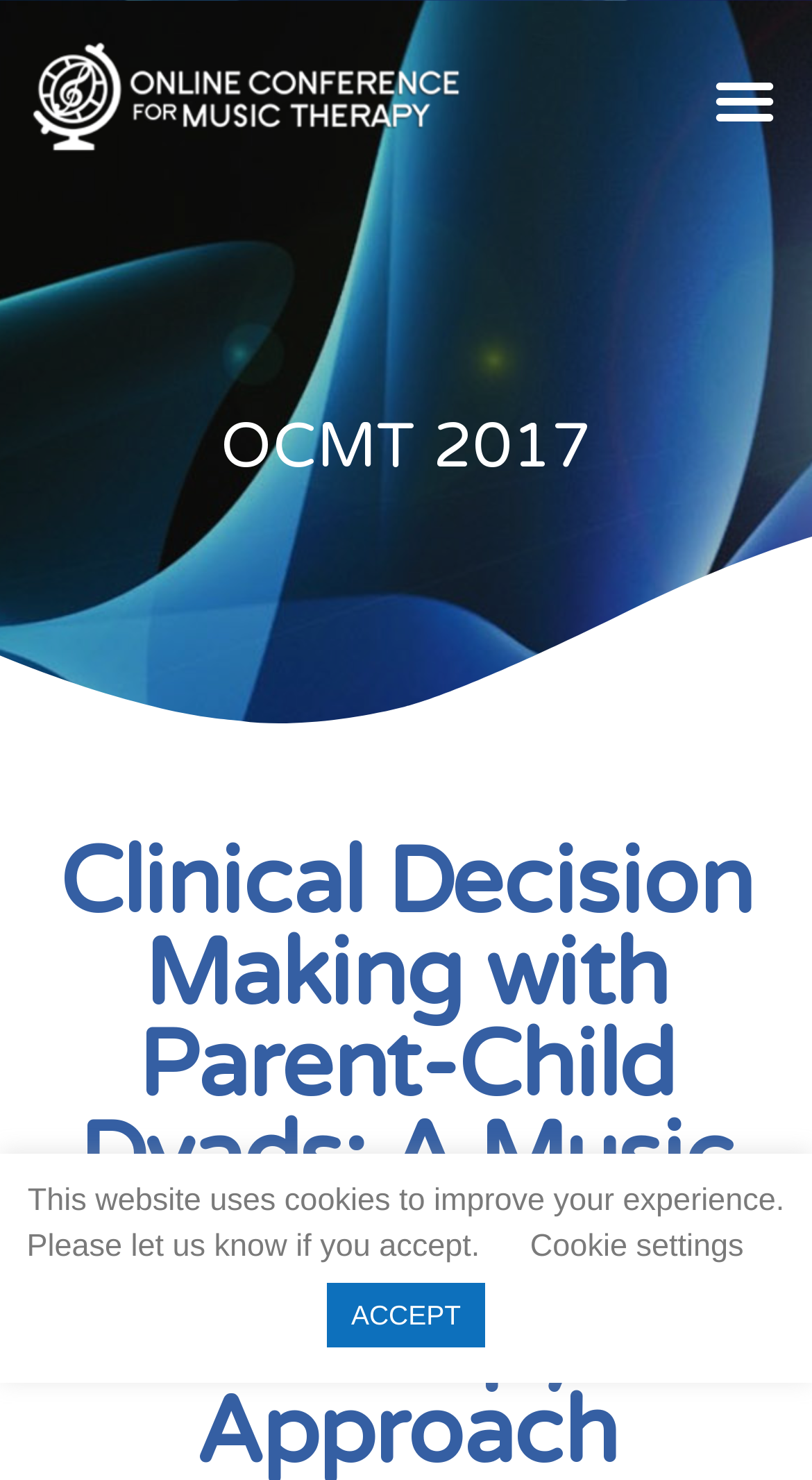Given the description of the UI element: "parent_node: 繁 aria-label="menu"", predict the bounding box coordinates in the form of [left, top, right, bottom], with each value being a float between 0 and 1.

None